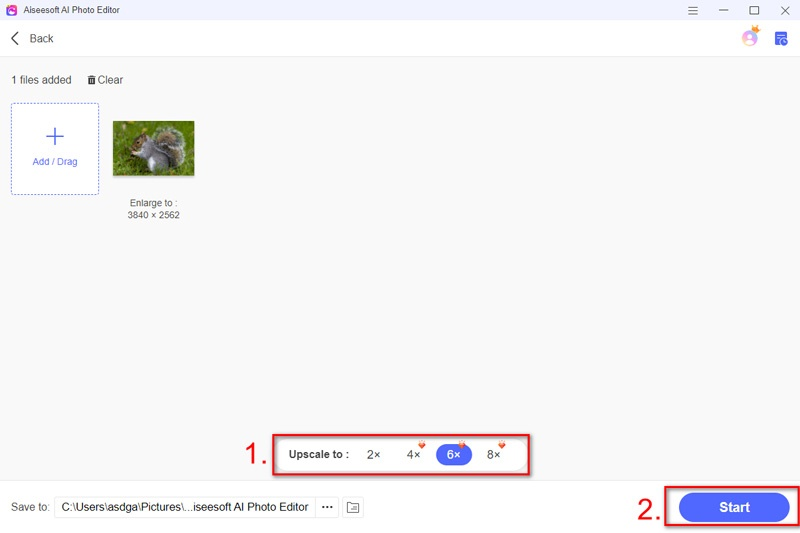Based on the image, provide a detailed and complete answer to the question: 
Where is the 'Start' button located?

The large blue 'Start' button is located at the bottom right of the window, which users can click to initiate the upscaling process.